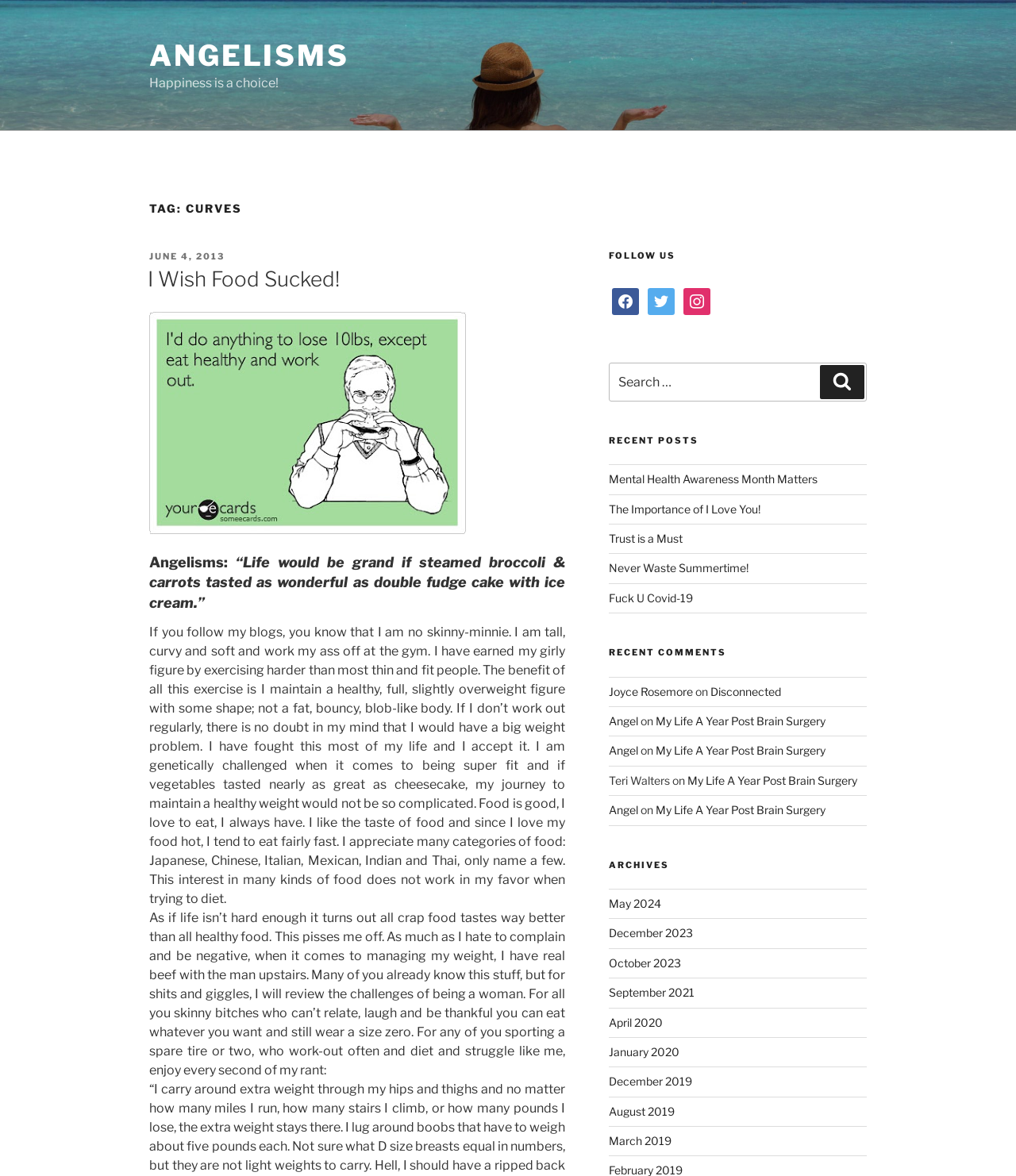Refer to the image and answer the question with as much detail as possible: How many archives are listed?

The webpage lists 8 archives, which are links to posts from different months and years, including May 2024, December 2023, and others.